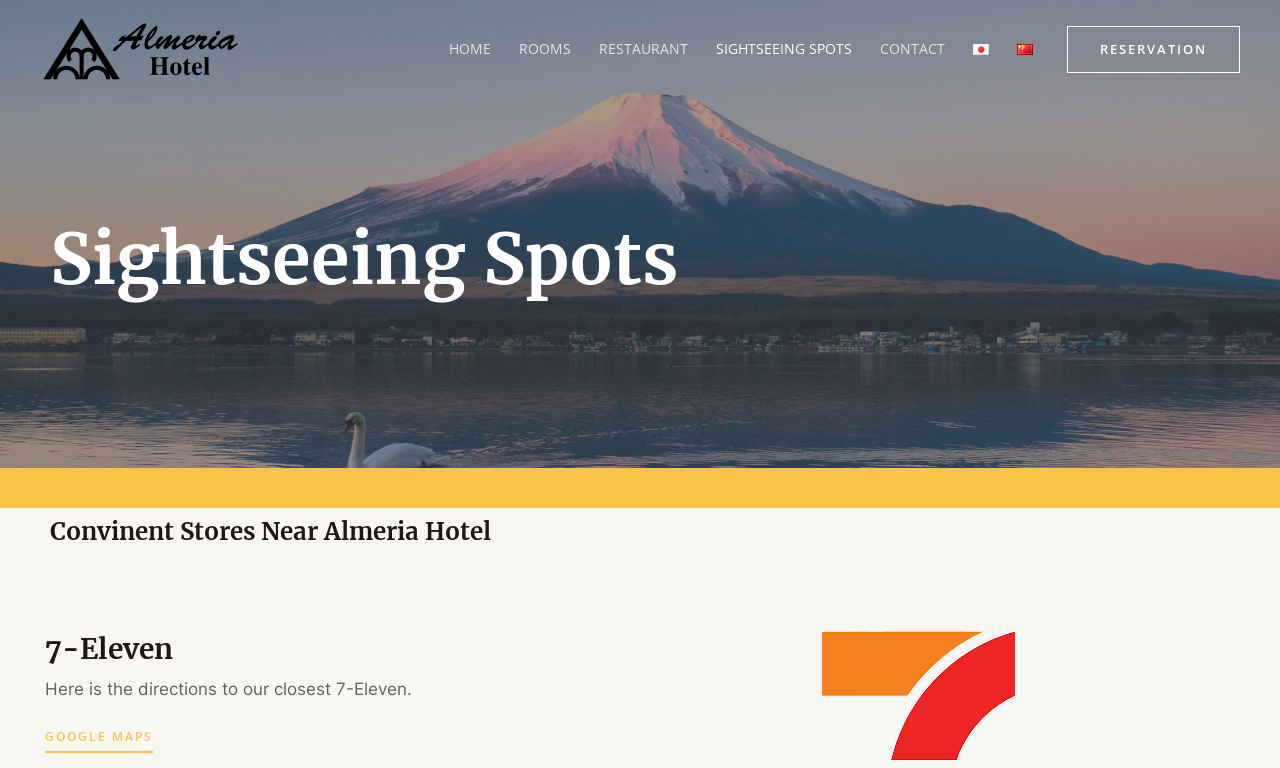Bounding box coordinates must be specified in the format (top-left x, top-left y, bottom-right x, bottom-right y). All values should be floating point numbers between 0 and 1. What are the bounding box coordinates of the UI element described as: alt="中文 (中国)"

[0.784, 0.001, 0.818, 0.126]